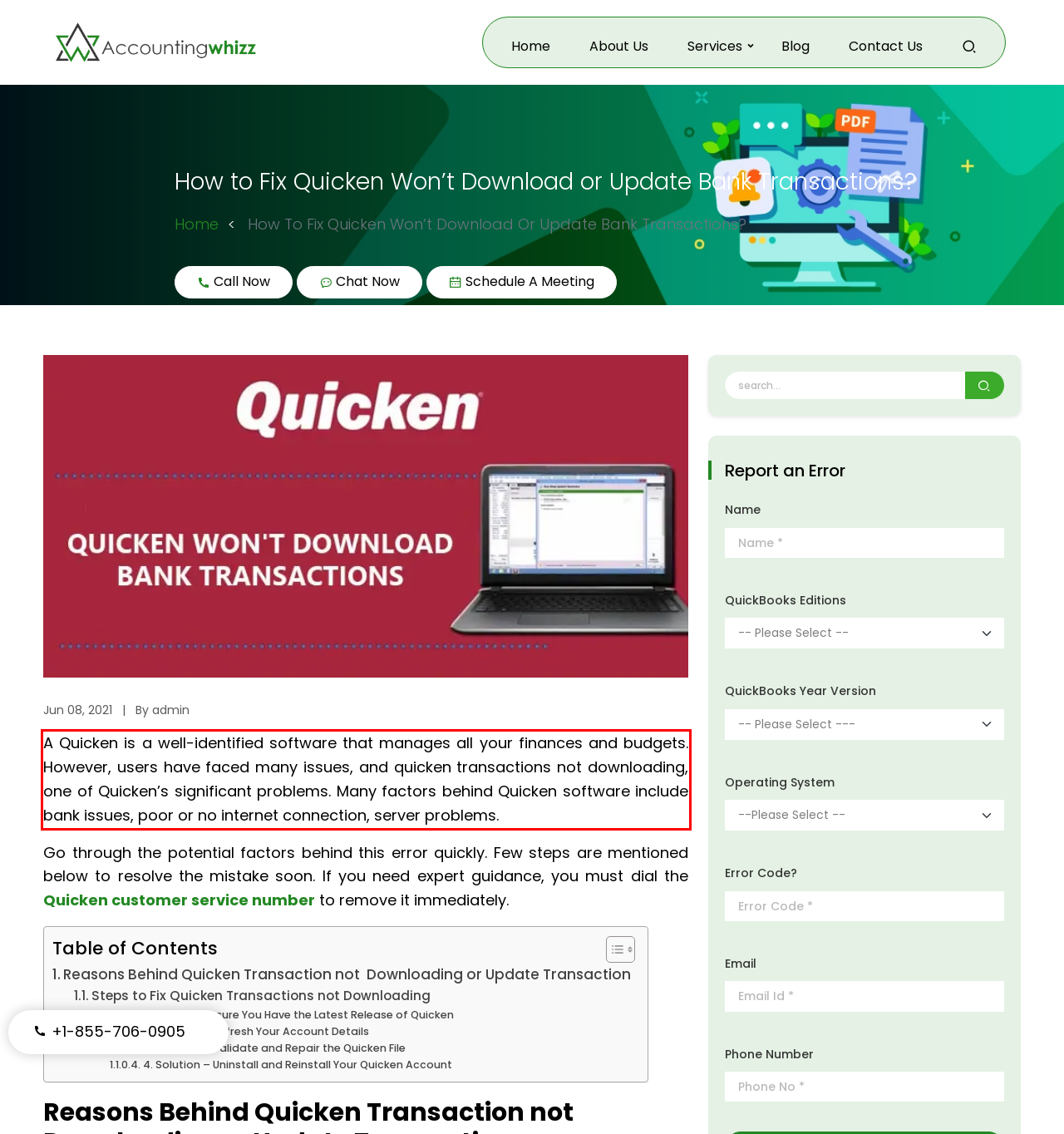Observe the screenshot of the webpage that includes a red rectangle bounding box. Conduct OCR on the content inside this red bounding box and generate the text.

A Quicken is a well-identified software that manages all your finances and budgets. However, users have faced many issues, and quicken transactions not downloading, one of Quicken’s significant problems. Many factors behind Quicken software include bank issues, poor or no internet connection, server problems.